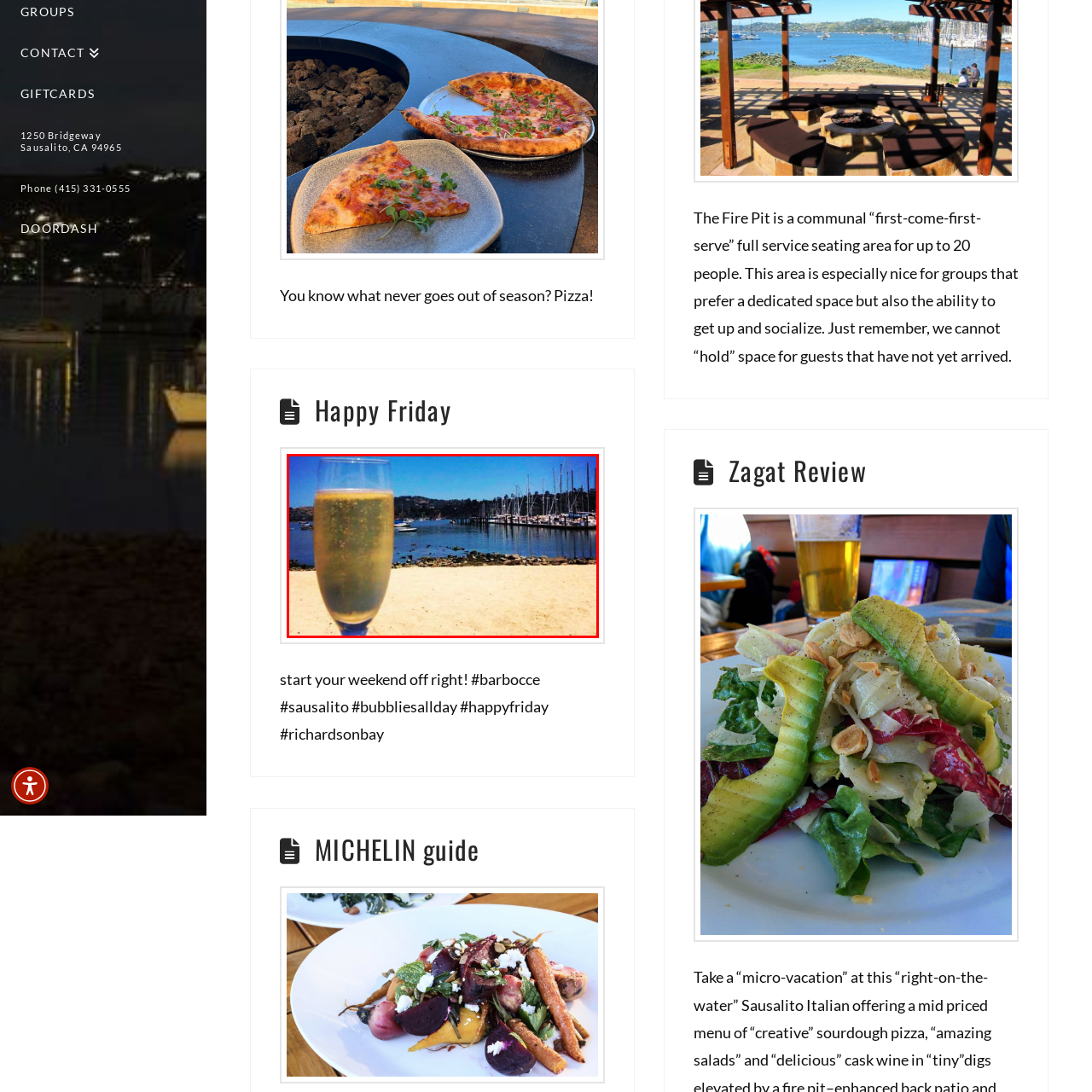What is the color of the sky in the image?
Please look at the image marked with a red bounding box and provide a one-word or short-phrase answer based on what you see.

Clear blue